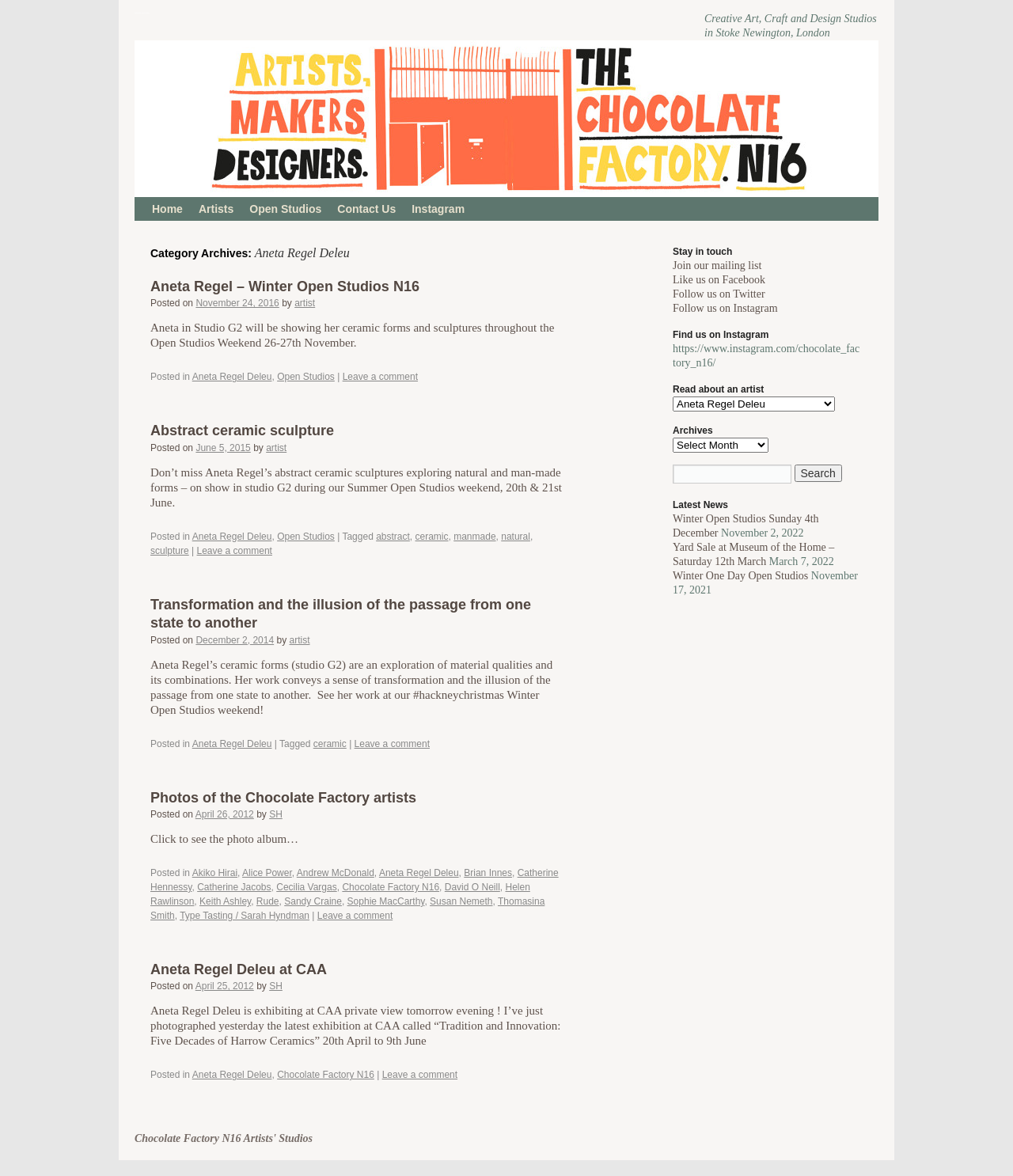Can you specify the bounding box coordinates of the area that needs to be clicked to fulfill the following instruction: "Follow the Instagram link"?

[0.399, 0.168, 0.466, 0.188]